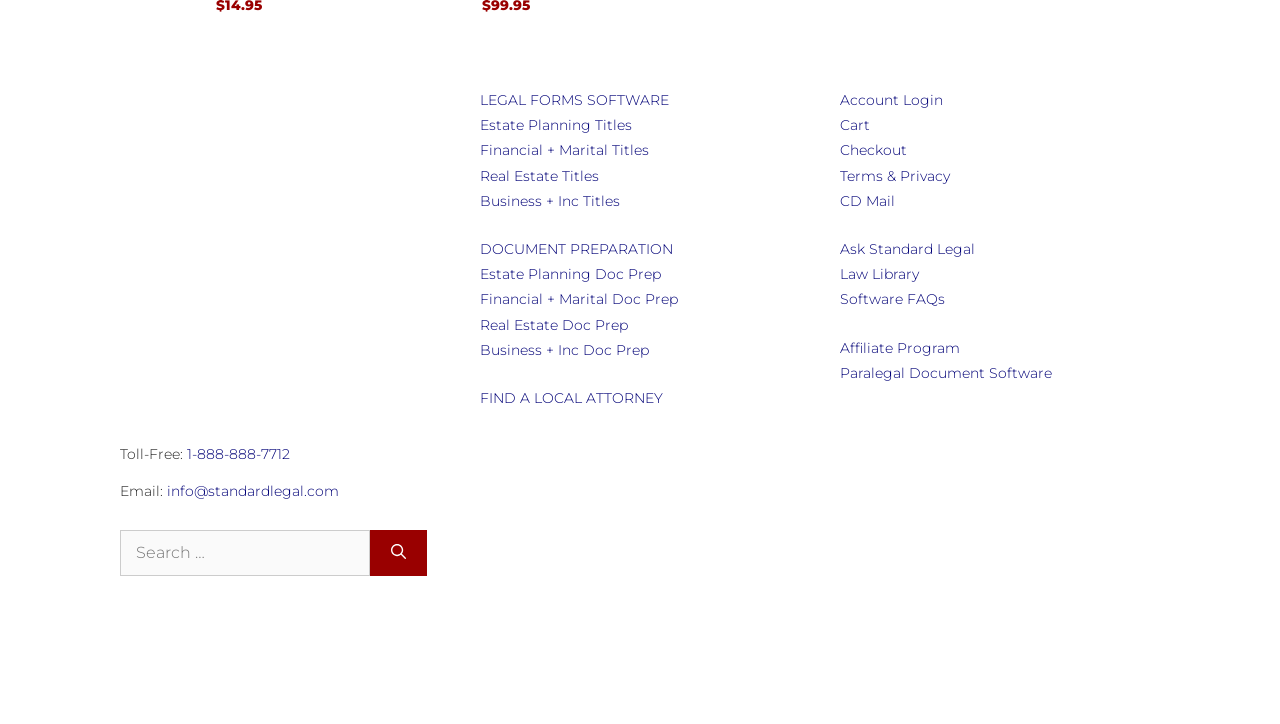What is the company name?
Please utilize the information in the image to give a detailed response to the question.

I found the company name 'Standard Legal' from the image with the text 'Standard Legal' at the top left corner of the webpage.